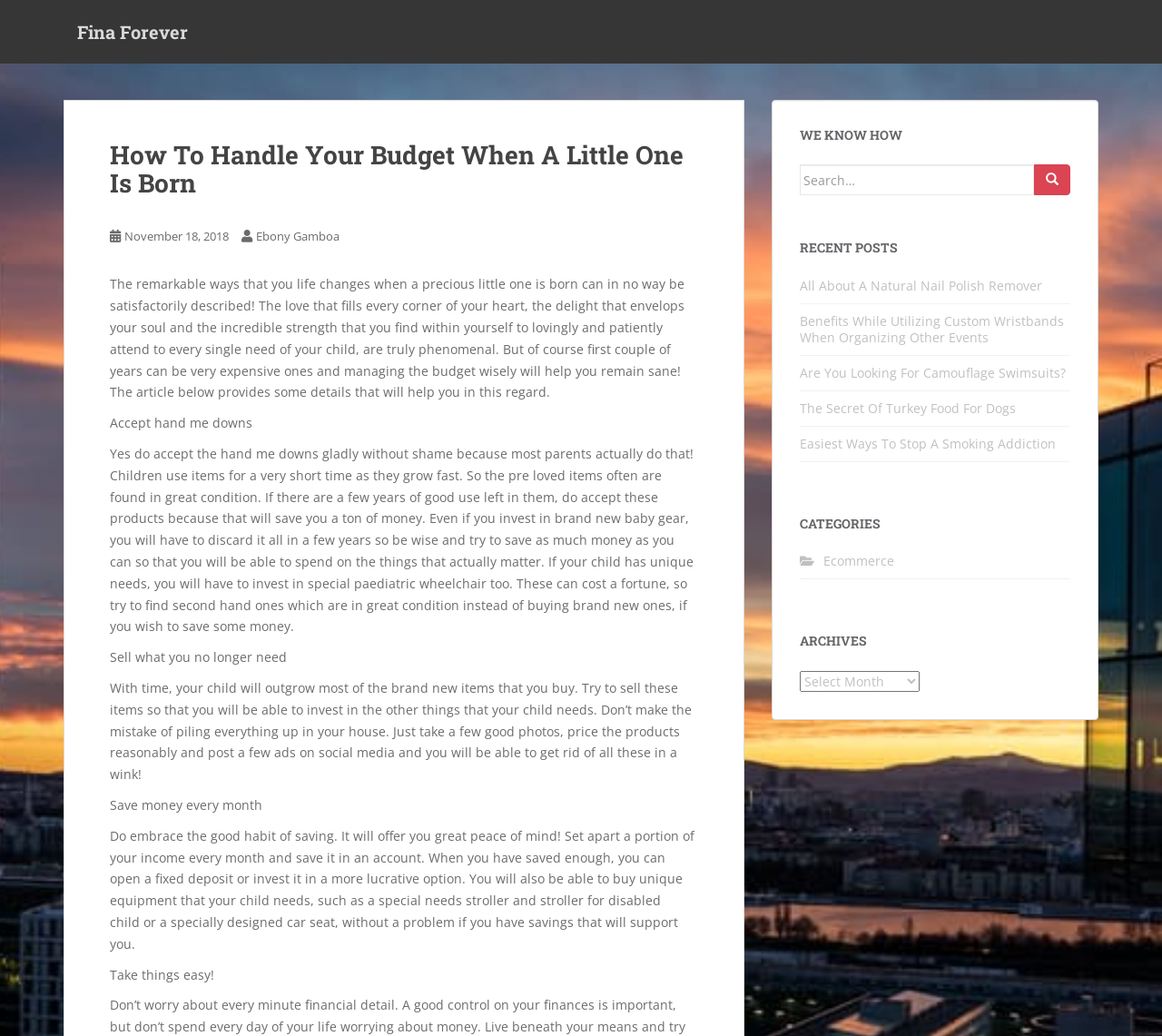Identify the bounding box of the UI element that matches this description: "November 18, 2018March 5, 2024".

[0.107, 0.22, 0.197, 0.235]